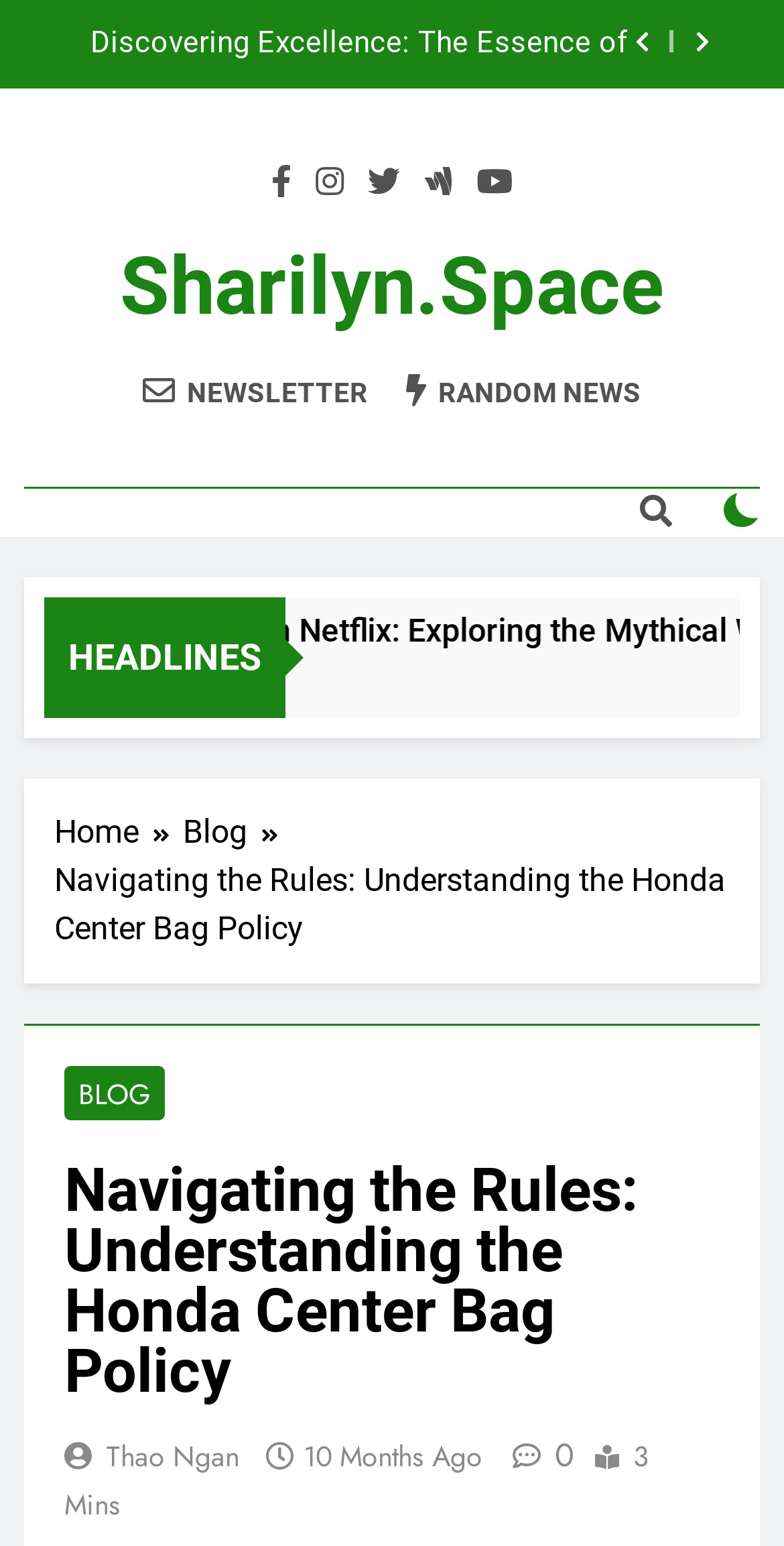Pinpoint the bounding box coordinates of the element you need to click to execute the following instruction: "Click on the 'Me Va Con' link". The bounding box should be represented by four float numbers between 0 and 1, in the format [left, top, right, bottom].

None